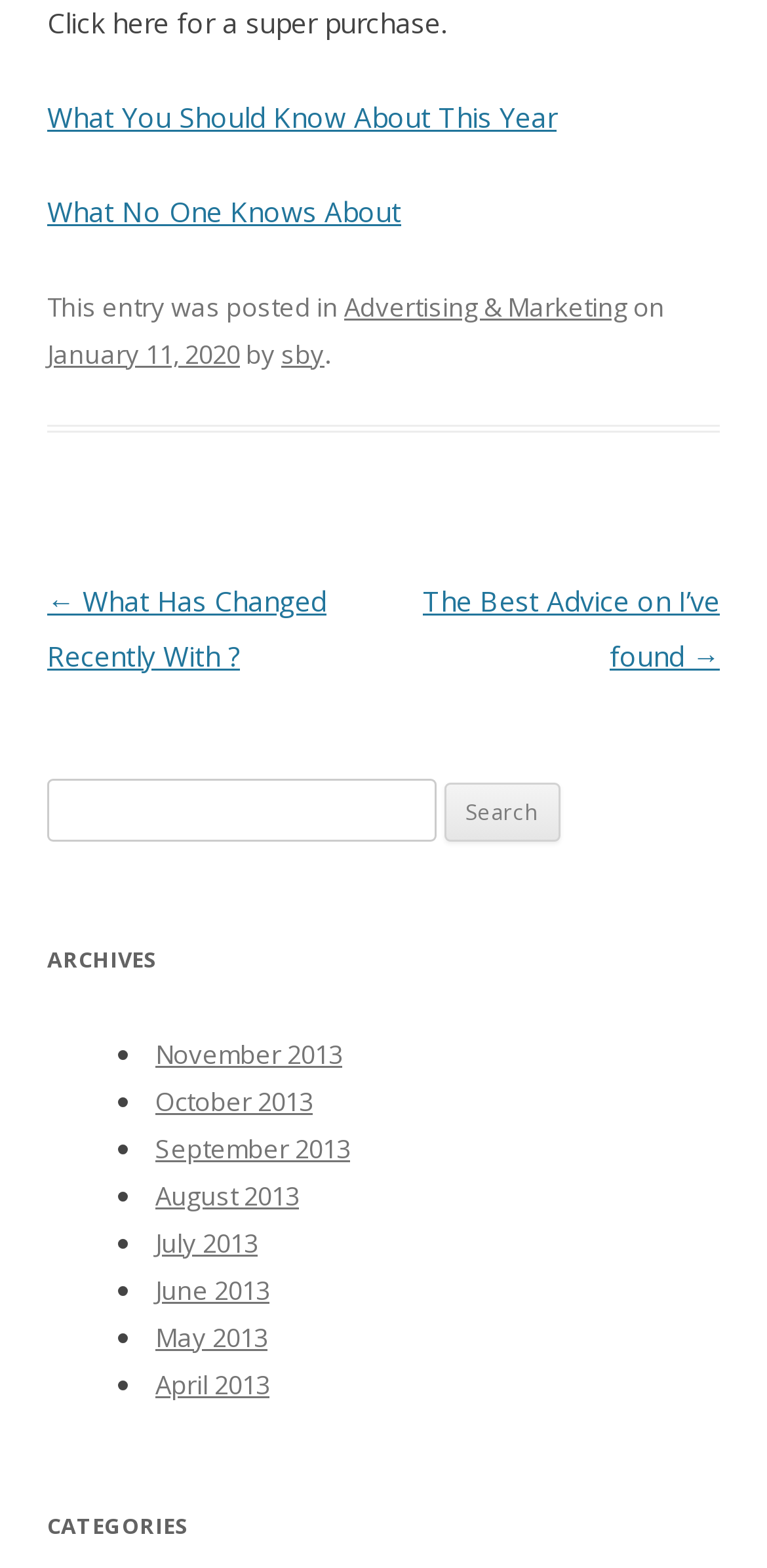Please identify the bounding box coordinates of the element on the webpage that should be clicked to follow this instruction: "Go to 'November 2013'". The bounding box coordinates should be given as four float numbers between 0 and 1, formatted as [left, top, right, bottom].

[0.203, 0.661, 0.446, 0.683]